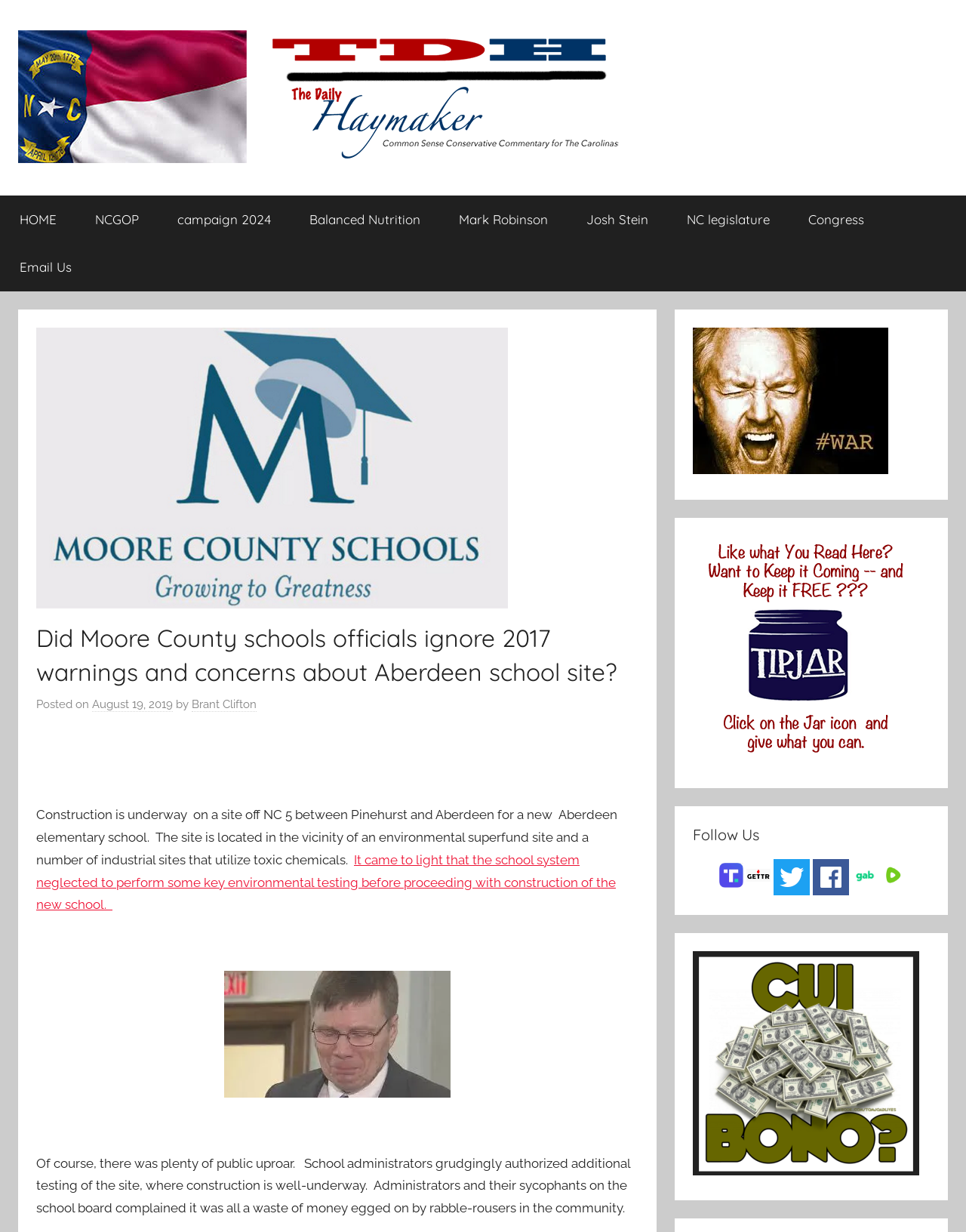Please extract the title of the webpage.

Did Moore County schools officials ignore 2017 warnings and concerns about Aberdeen school site?